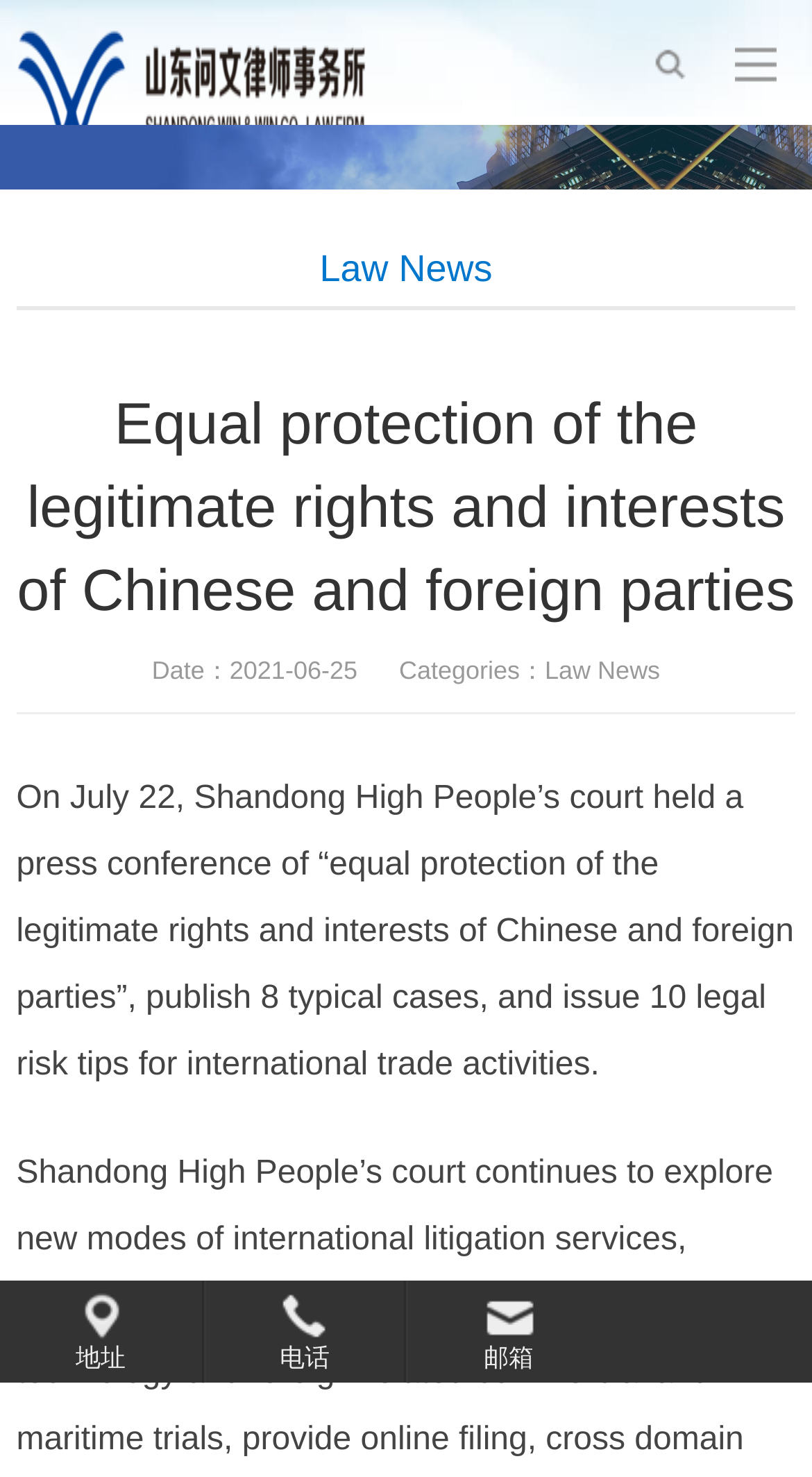Examine the image and give a thorough answer to the following question:
What is the date of the press conference?

The date of the press conference can be found in the middle of the webpage, where there is a static text element with the date '2021-06-25'.